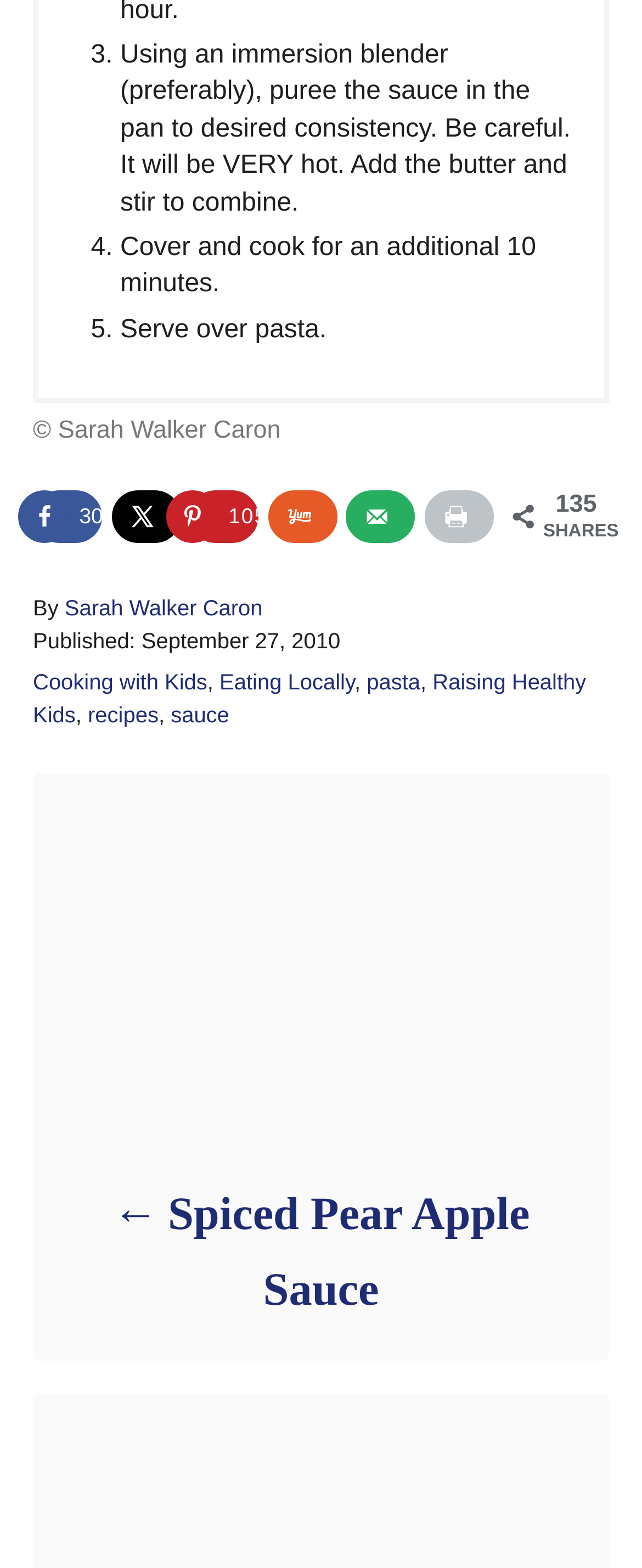Pinpoint the bounding box coordinates of the element that must be clicked to accomplish the following instruction: "Go to the previous post". The coordinates should be in the format of four float numbers between 0 and 1, i.e., [left, top, right, bottom].

[0.103, 0.751, 0.897, 0.847]